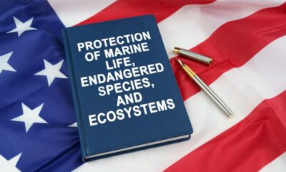What objects are placed to the right of the book?
Using the information from the image, give a concise answer in one word or a short phrase.

Two pens